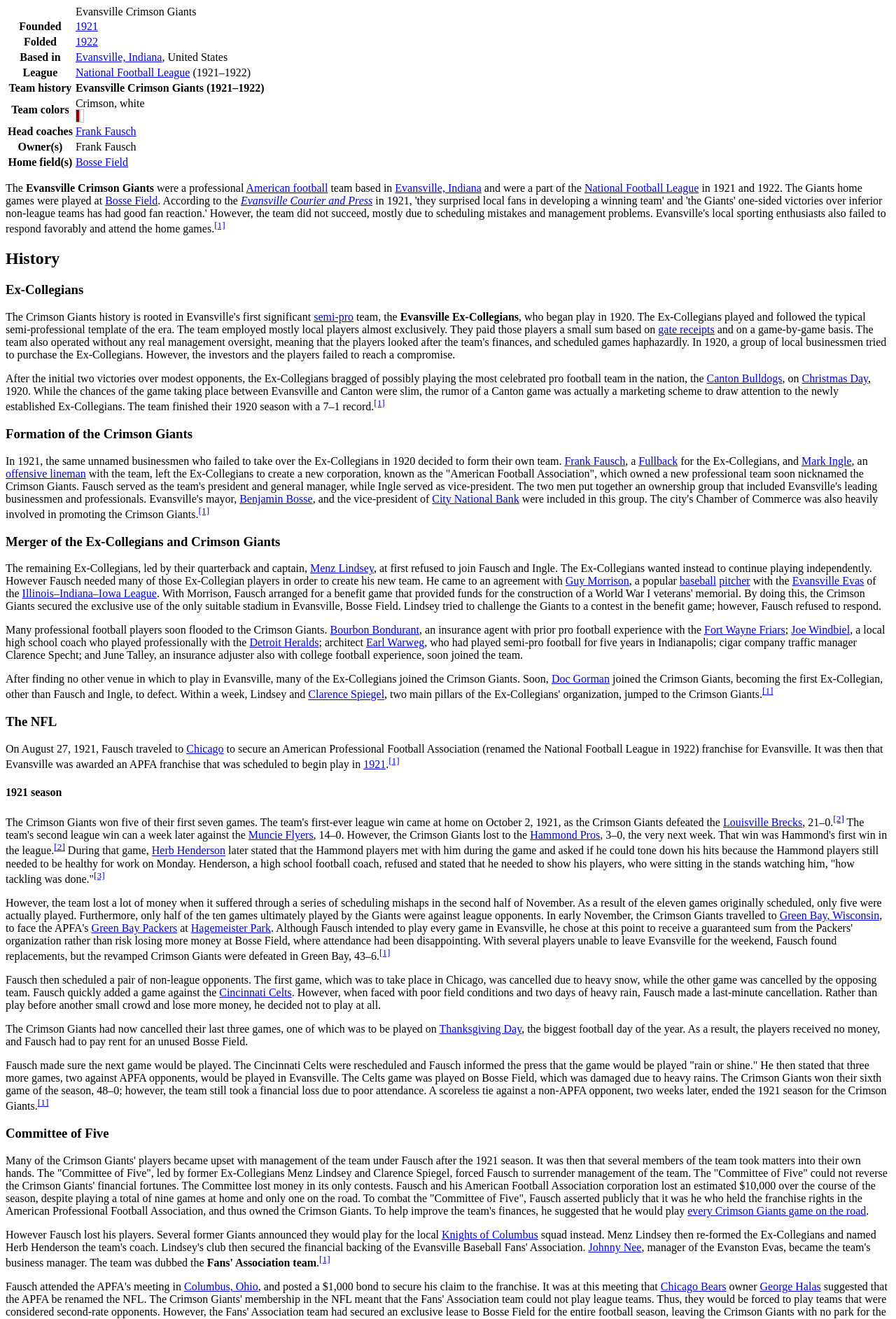Determine the bounding box coordinates of the region I should click to achieve the following instruction: "Click the link to learn more about the National Football League". Ensure the bounding box coordinates are four float numbers between 0 and 1, i.e., [left, top, right, bottom].

[0.084, 0.05, 0.212, 0.059]